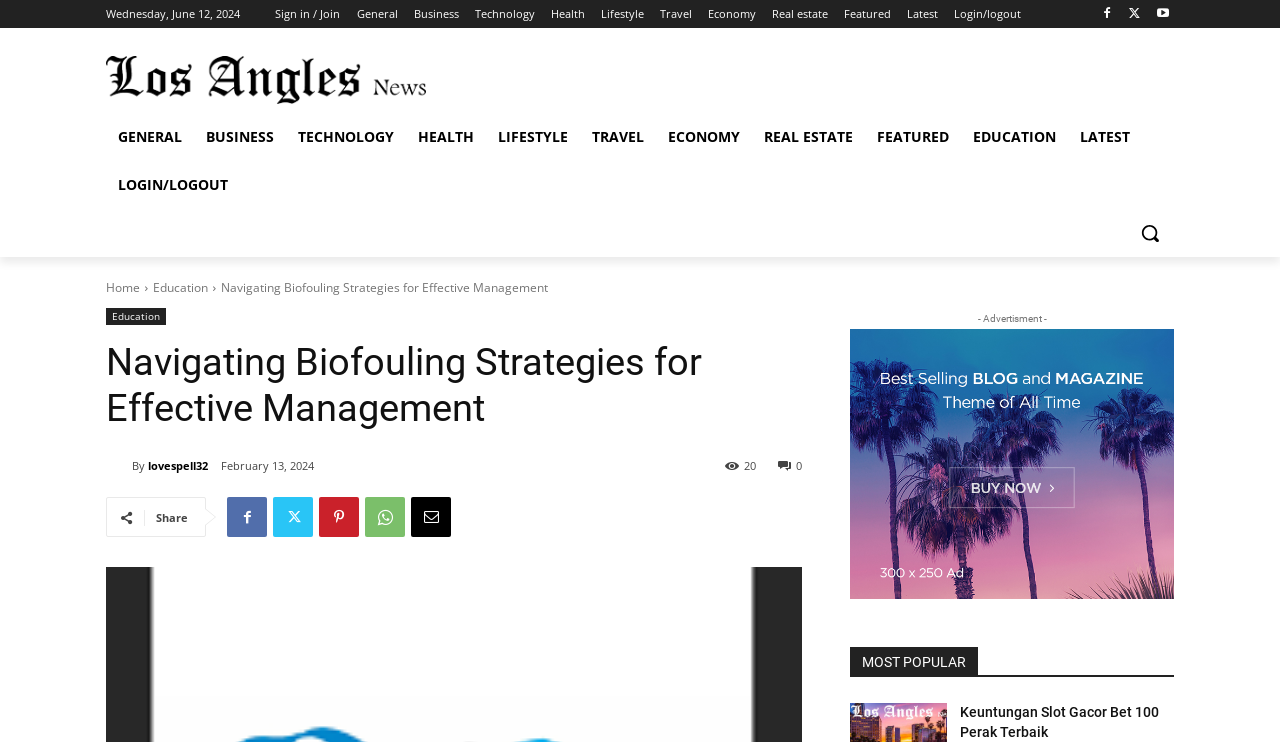Determine the bounding box coordinates for the clickable element required to fulfill the instruction: "Go to the 'Education' section". Provide the coordinates as four float numbers between 0 and 1, i.e., [left, top, right, bottom].

[0.12, 0.376, 0.162, 0.399]